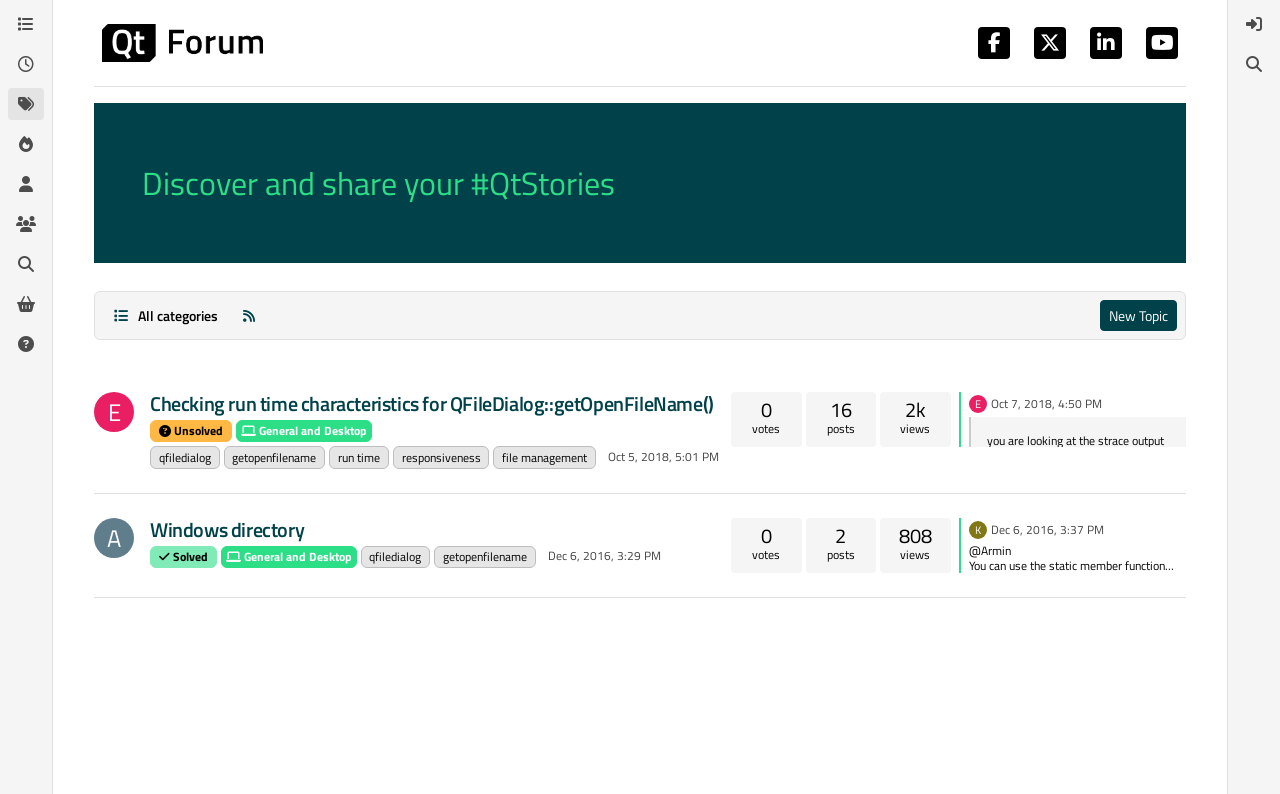Determine the bounding box coordinates for the element that should be clicked to follow this instruction: "Search for topics". The coordinates should be given as four float numbers between 0 and 1, in the format [left, top, right, bottom].

[0.006, 0.312, 0.034, 0.353]